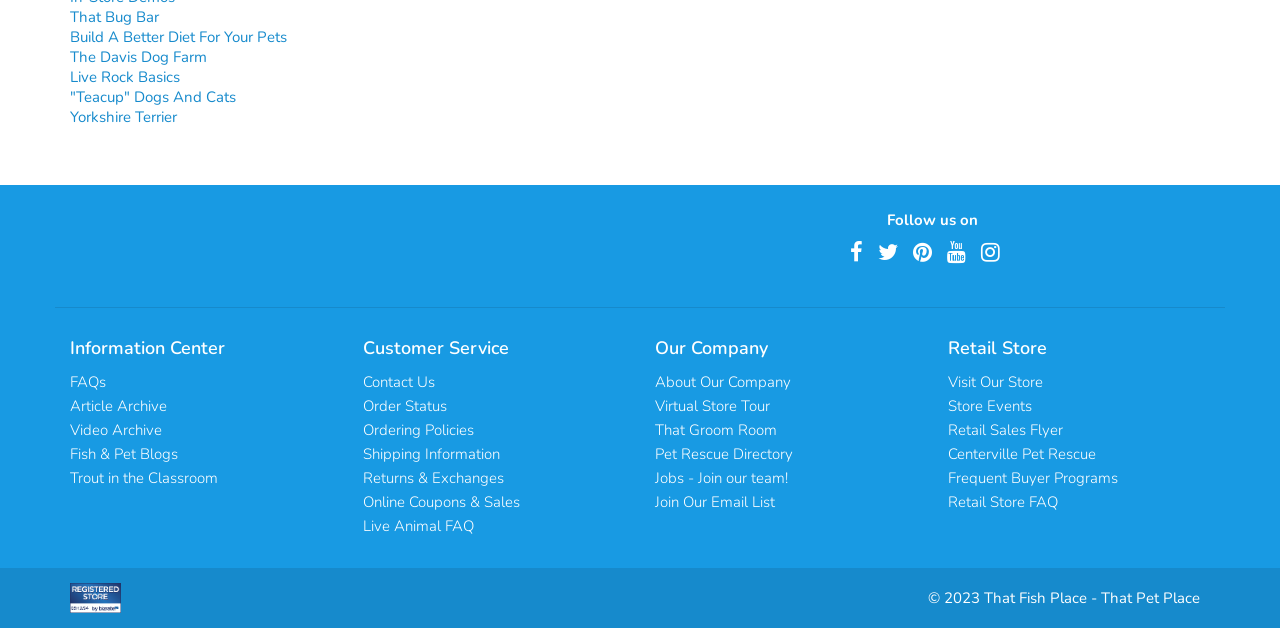Find the bounding box coordinates for the UI element whose description is: "Live Animal FAQ". The coordinates should be four float numbers between 0 and 1, in the format [left, top, right, bottom].

[0.283, 0.822, 0.37, 0.854]